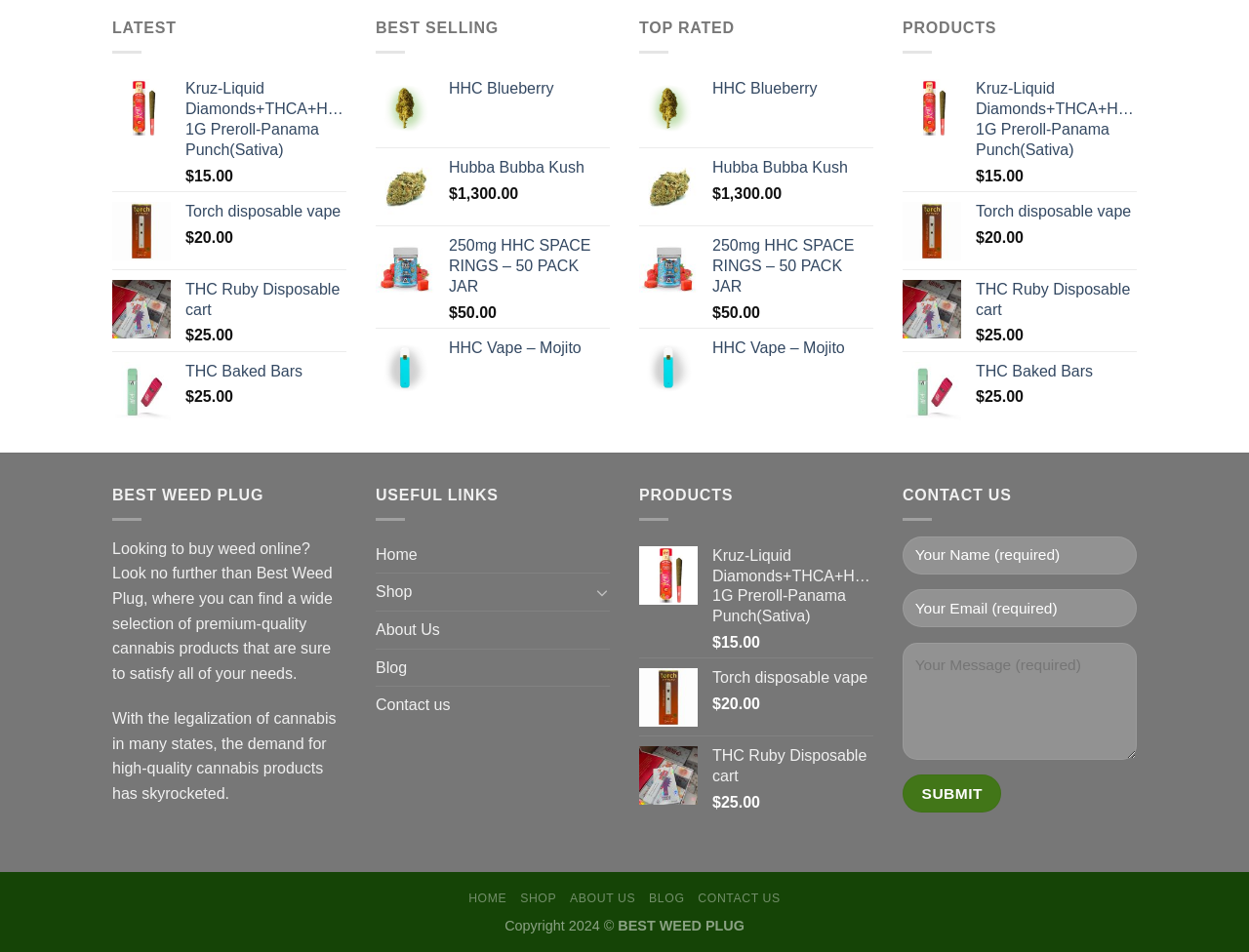How many product categories are there?
From the screenshot, provide a brief answer in one word or phrase.

3